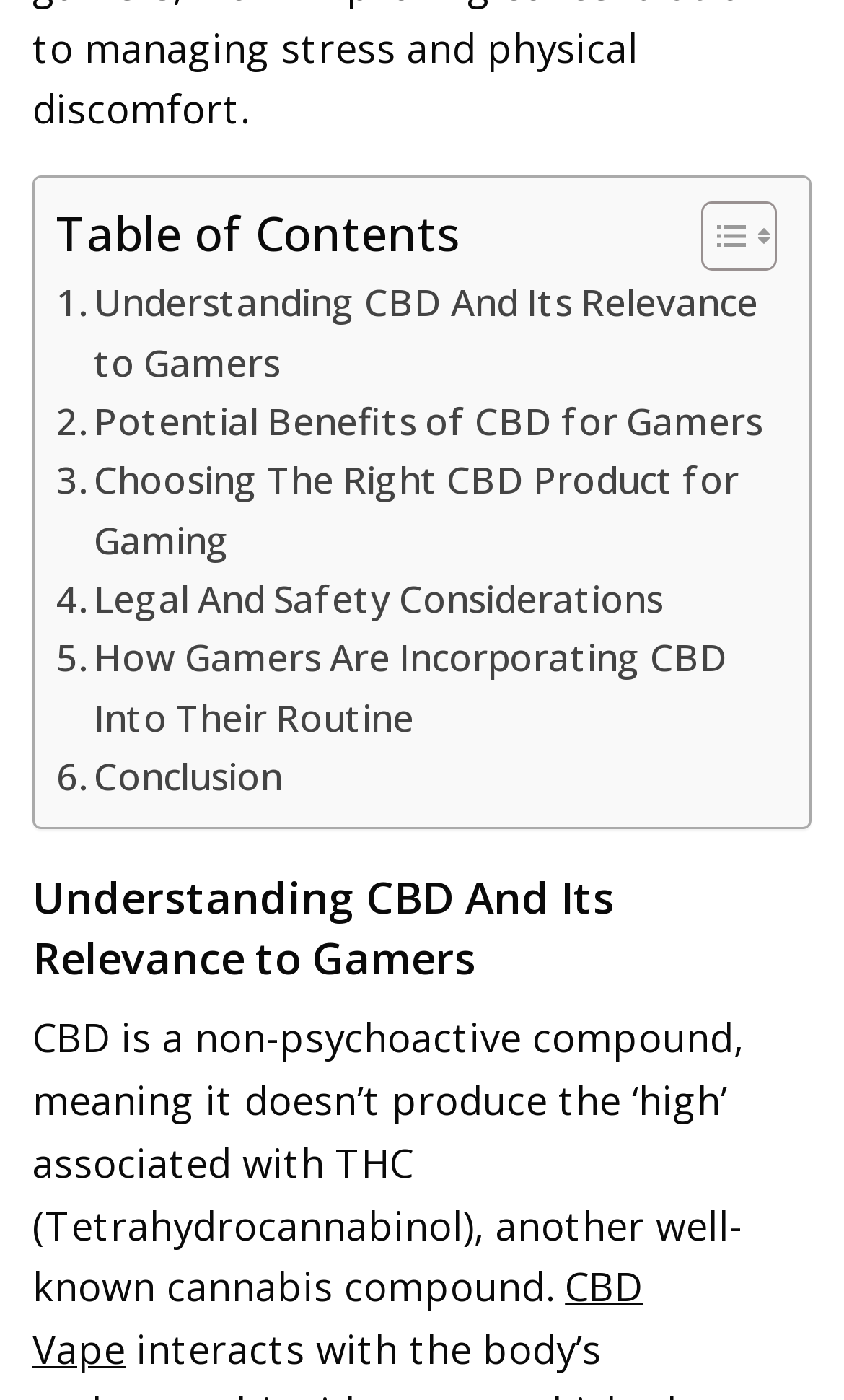Please find and report the bounding box coordinates of the element to click in order to perform the following action: "View How Gamers Are Incorporating CBD Into Their Routine". The coordinates should be expressed as four float numbers between 0 and 1, in the format [left, top, right, bottom].

[0.067, 0.449, 0.908, 0.533]